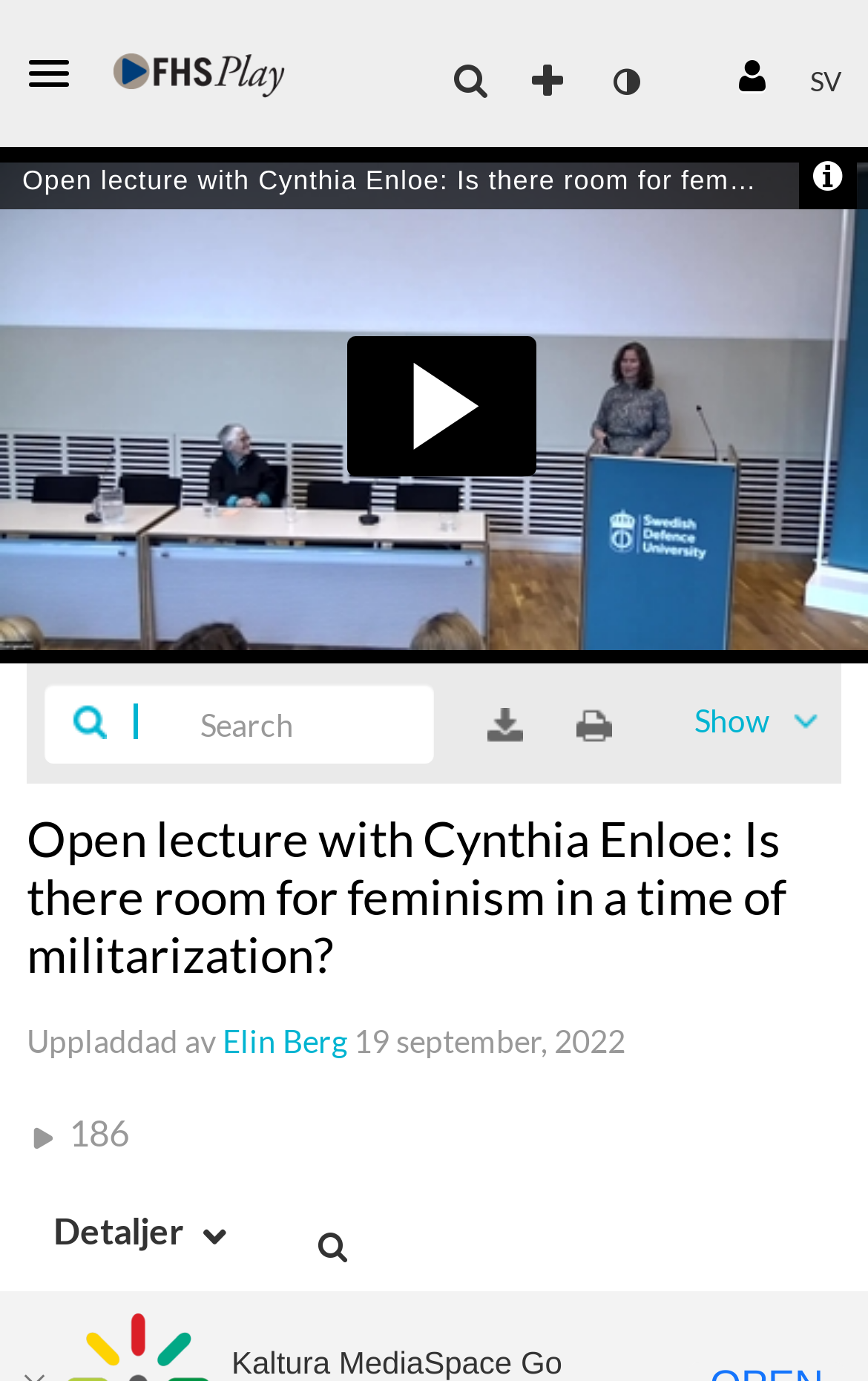Determine the bounding box coordinates of the UI element described below. Use the format (top-left x, top-left y, bottom-right x, bottom-right y) with floating point numbers between 0 and 1: Välj språk SV

[0.9, 0.031, 0.969, 0.089]